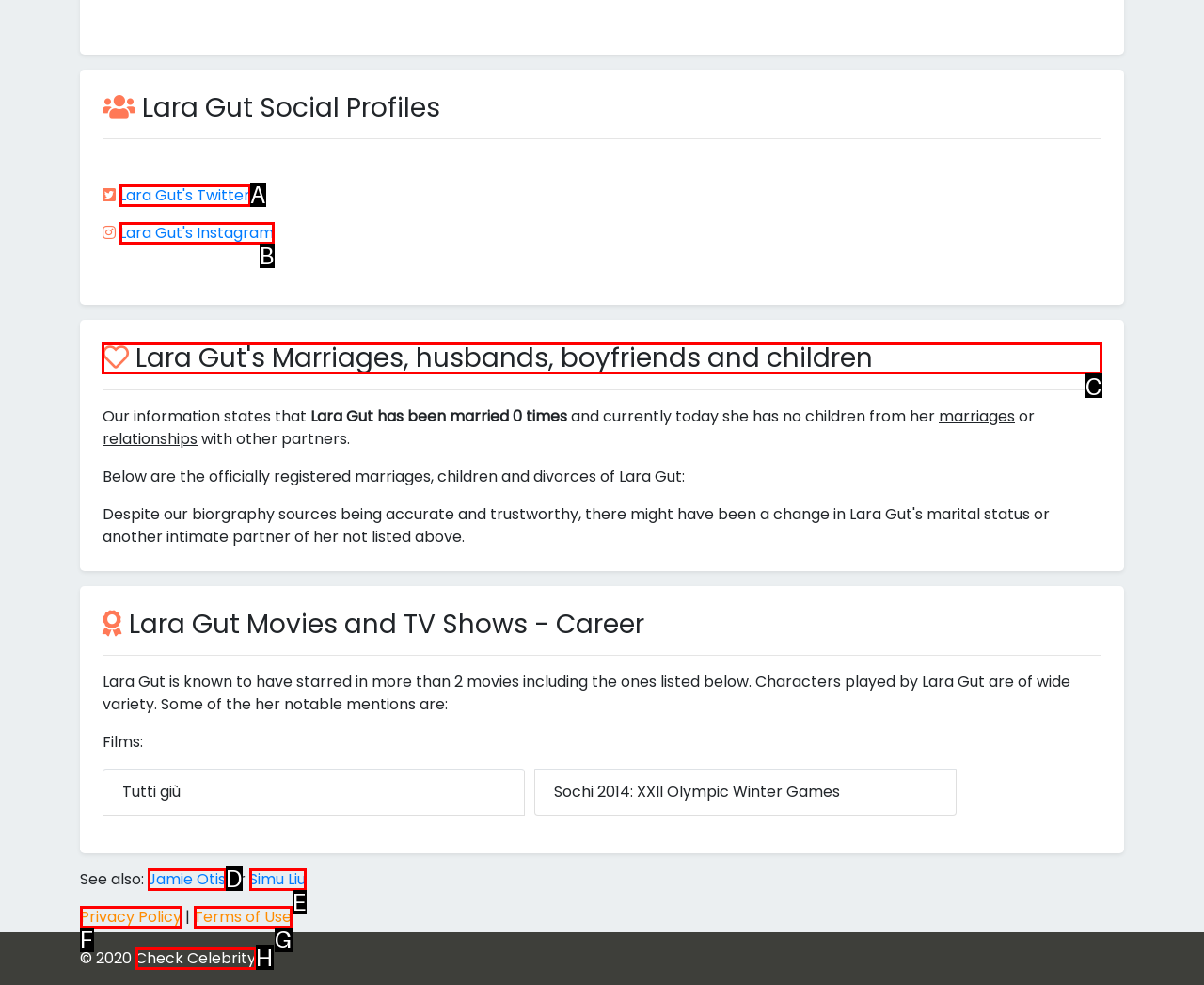Tell me which one HTML element I should click to complete the following task: Read about Lara Gut's marriages and relationships Answer with the option's letter from the given choices directly.

C